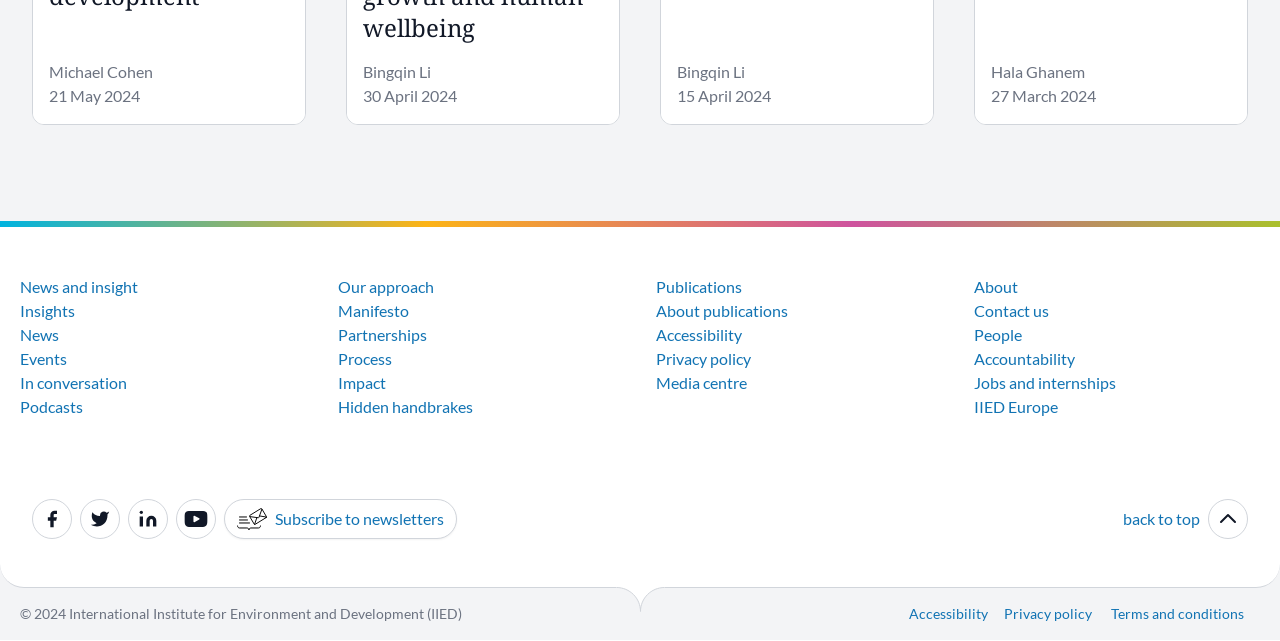Could you please study the image and provide a detailed answer to the question:
What is the category of the link 'News and insight'?

The link 'News and insight' is located in the footer section of the webpage, and it is categorized under 'News' based on its position and surrounding links.